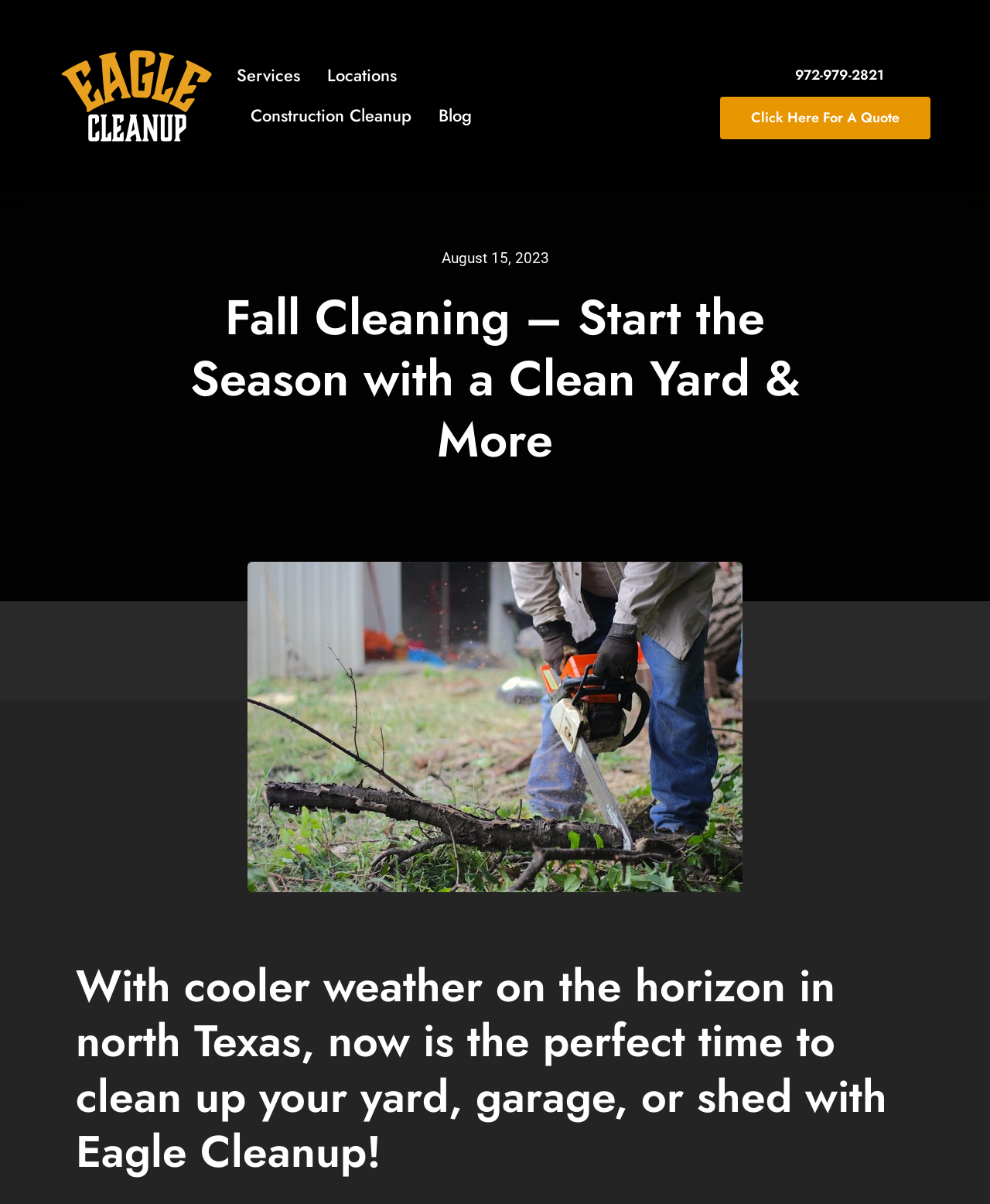Utilize the details in the image to thoroughly answer the following question: What is the purpose of the 'Click Here For A Quote' button?

I inferred the purpose of the 'Click Here For A Quote' button by understanding the context of the webpage, which is about cleaning services, and the button's text content, which suggests that it is for getting a quote for the services.